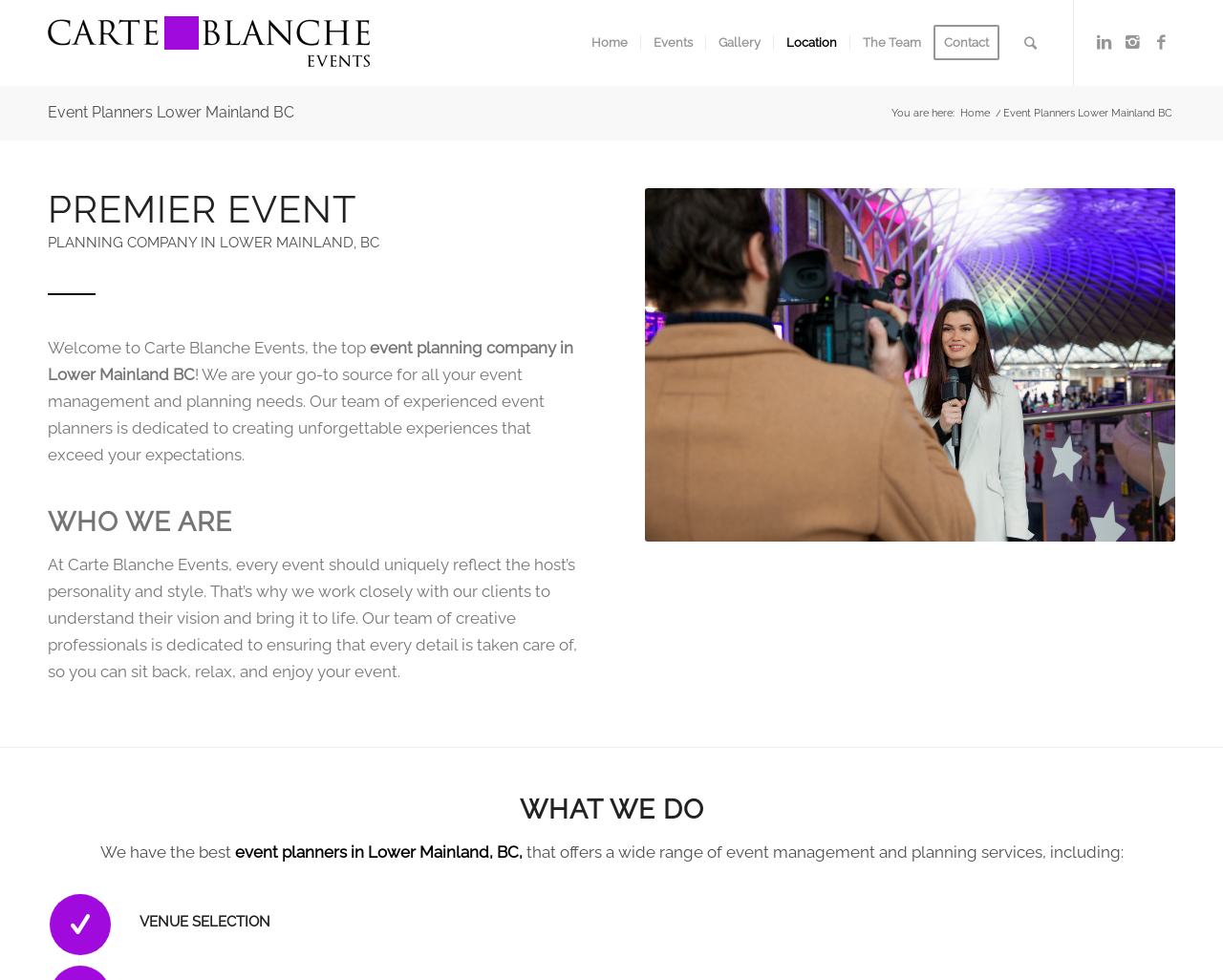Please reply with a single word or brief phrase to the question: 
What is the purpose of the company?

Creating unforgettable experiences